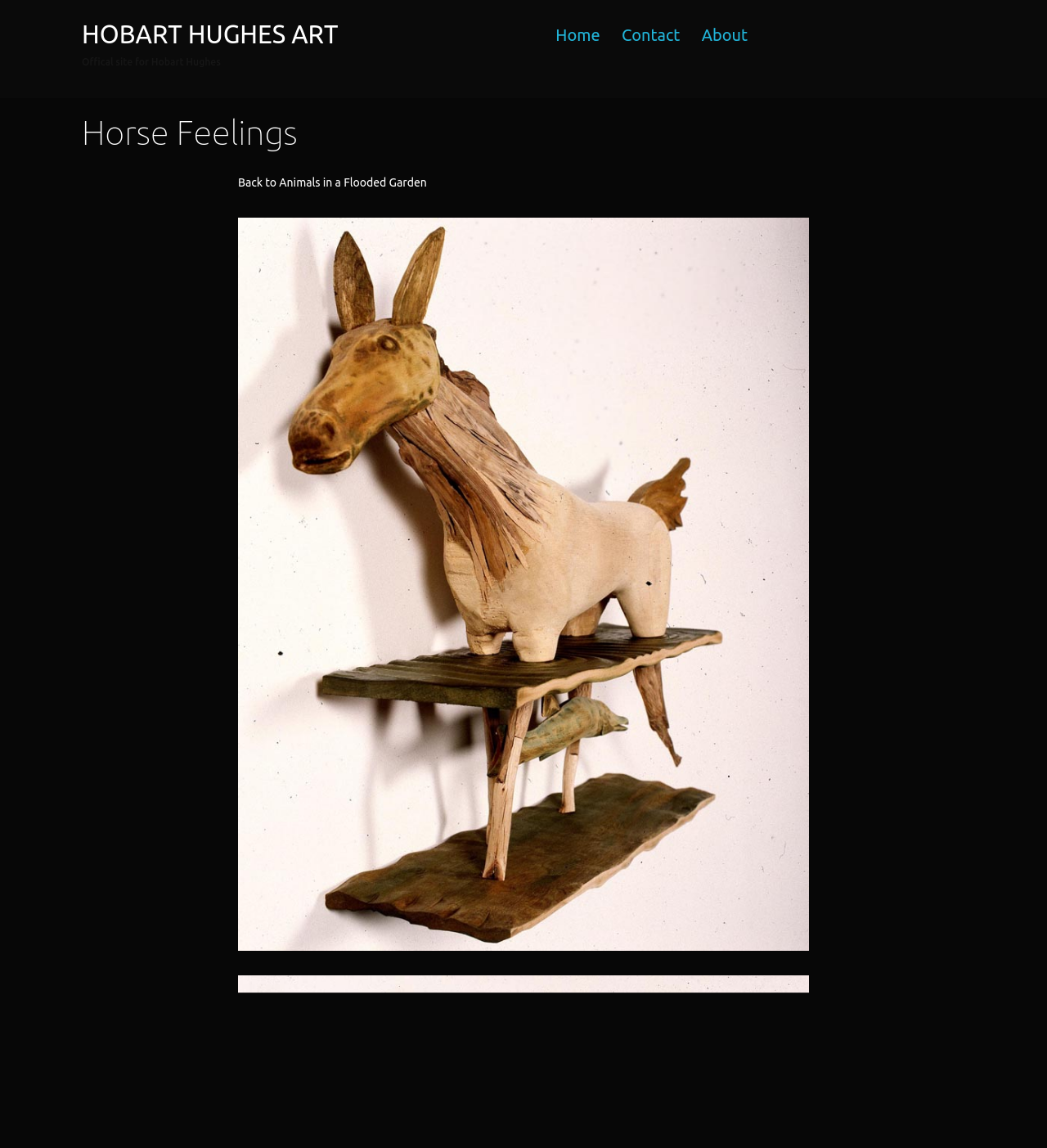Show the bounding box coordinates for the HTML element as described: "News & Media Front Page".

None